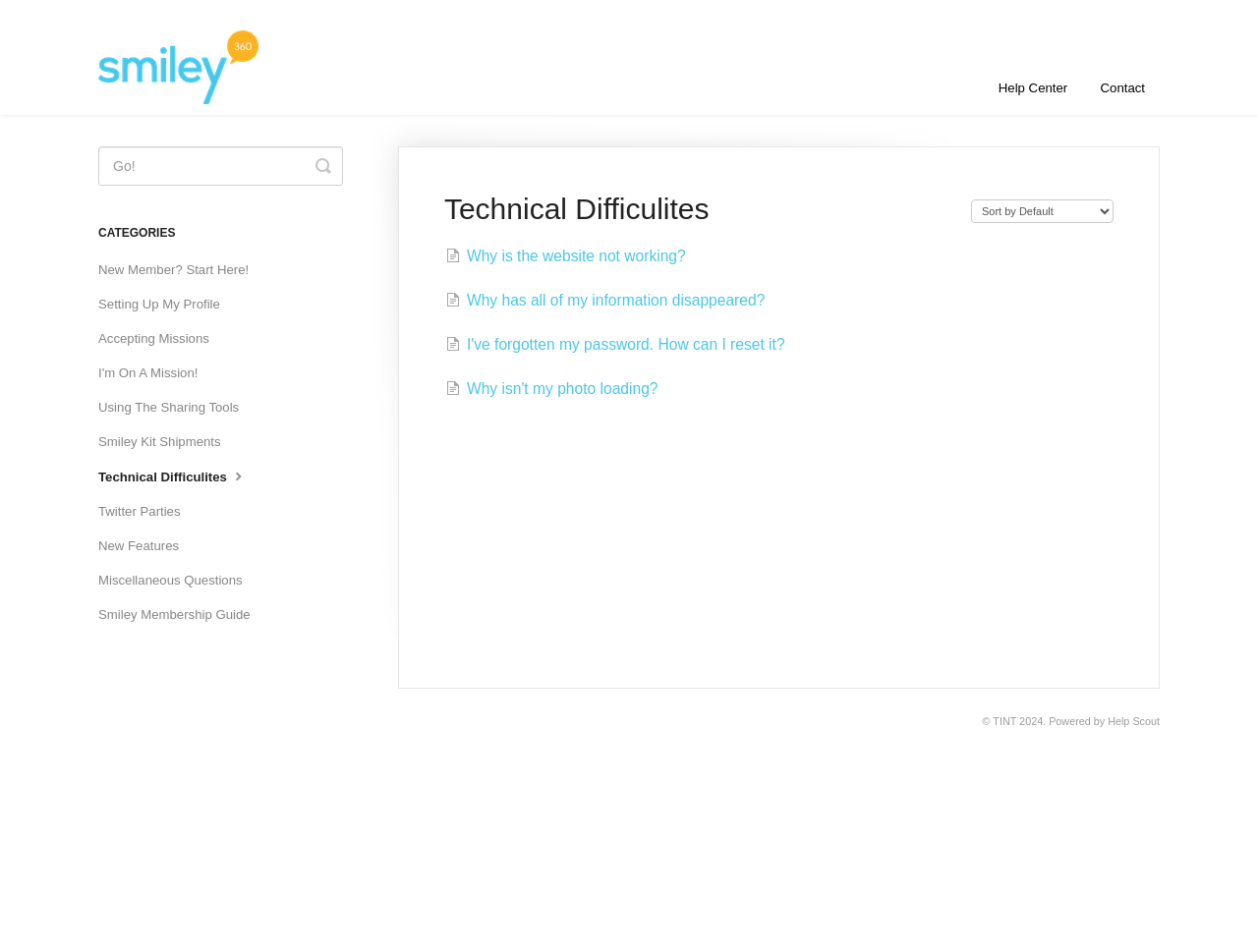Detail the various sections and features present on the webpage.

The webpage is a help center for Smiley members, specifically a Frequently Asked Questions (FAQ) page. At the top left, there is a link to the Smiley Help Center, accompanied by an image with the same name. On the top right, there are two links: "Help Center" and "Contact".

Below the top section, there is a group of elements, including a heading "Technical Difficulites" and a combobox with the label "Page reloads on selection". 

The main content of the page consists of a list of links, each representing a question, such as "Why is the website not working?", "Why has all of my information disappeared?", and "I've forgotten my password. How can I reset it?". These links are arranged vertically, starting from the top left of the main content area.

On the top left of the main content area, there is a search bar with a textbox and a button labeled "Toggle Search". Above the search bar, there is a heading "CATEGORIES". Below the search bar, there are several links categorized under "CATEGORIES", including "New Member? Start Here!", "Setting Up My Profile", and "Technical Difficulites".

At the bottom of the page, there is a footer section with copyright information, including the year "2024" and a link to "TINT". The footer also mentions that the page is "Powered by Help Scout".